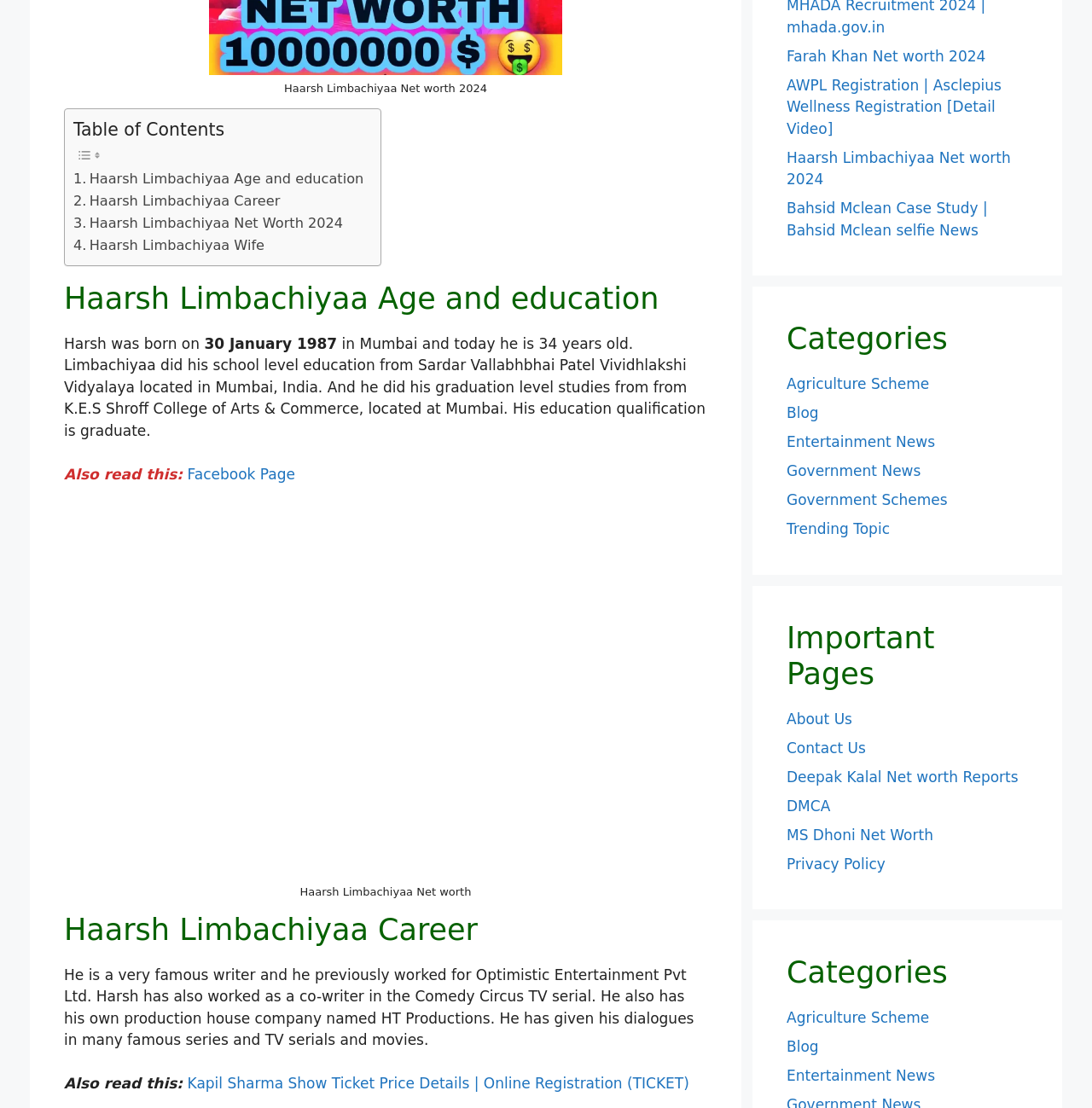Locate the bounding box coordinates of the element I should click to achieve the following instruction: "Go to Farah Khan Net worth 2024".

[0.72, 0.043, 0.903, 0.058]